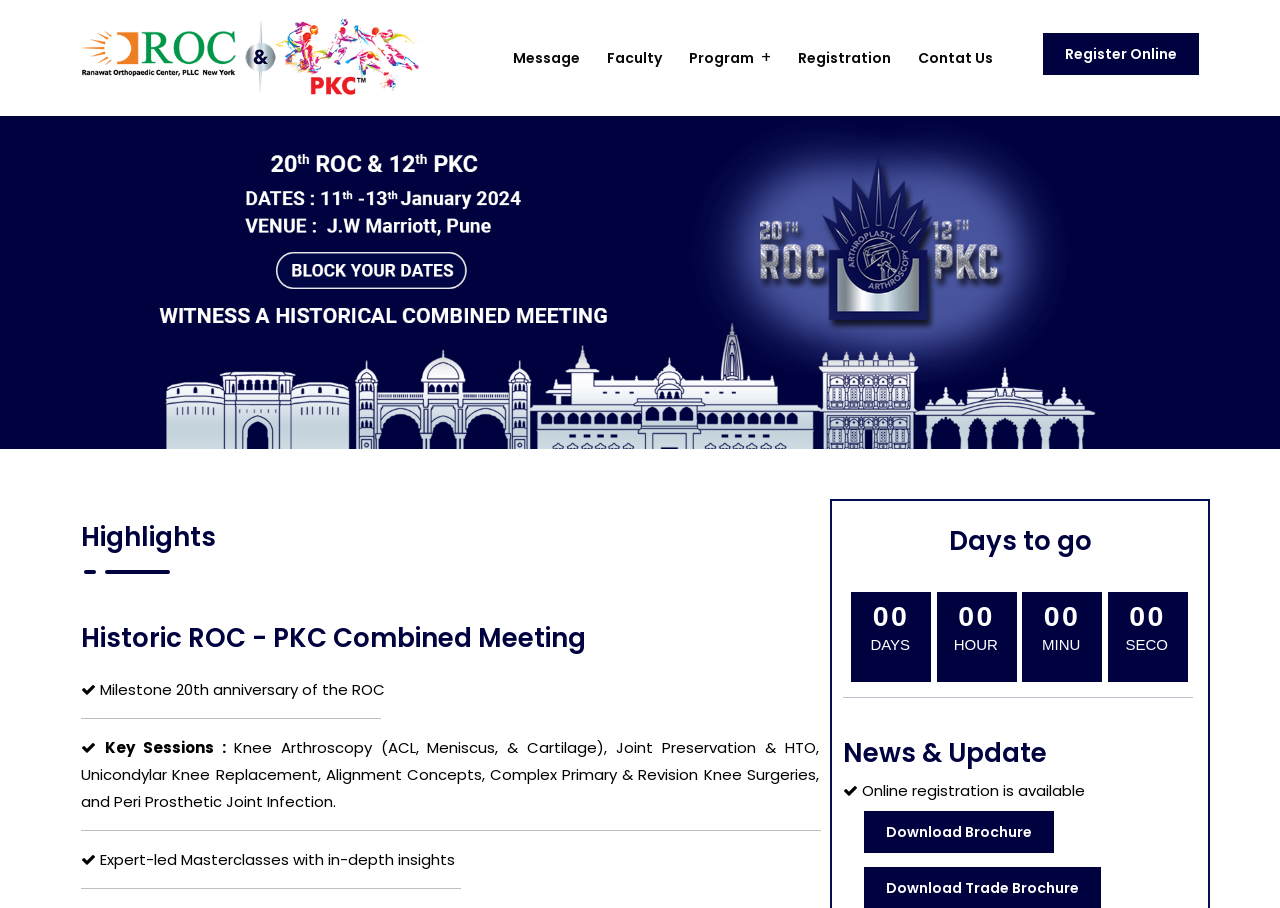What is the registration status for the conference?
Please provide a single word or phrase as the answer based on the screenshot.

Online registration available